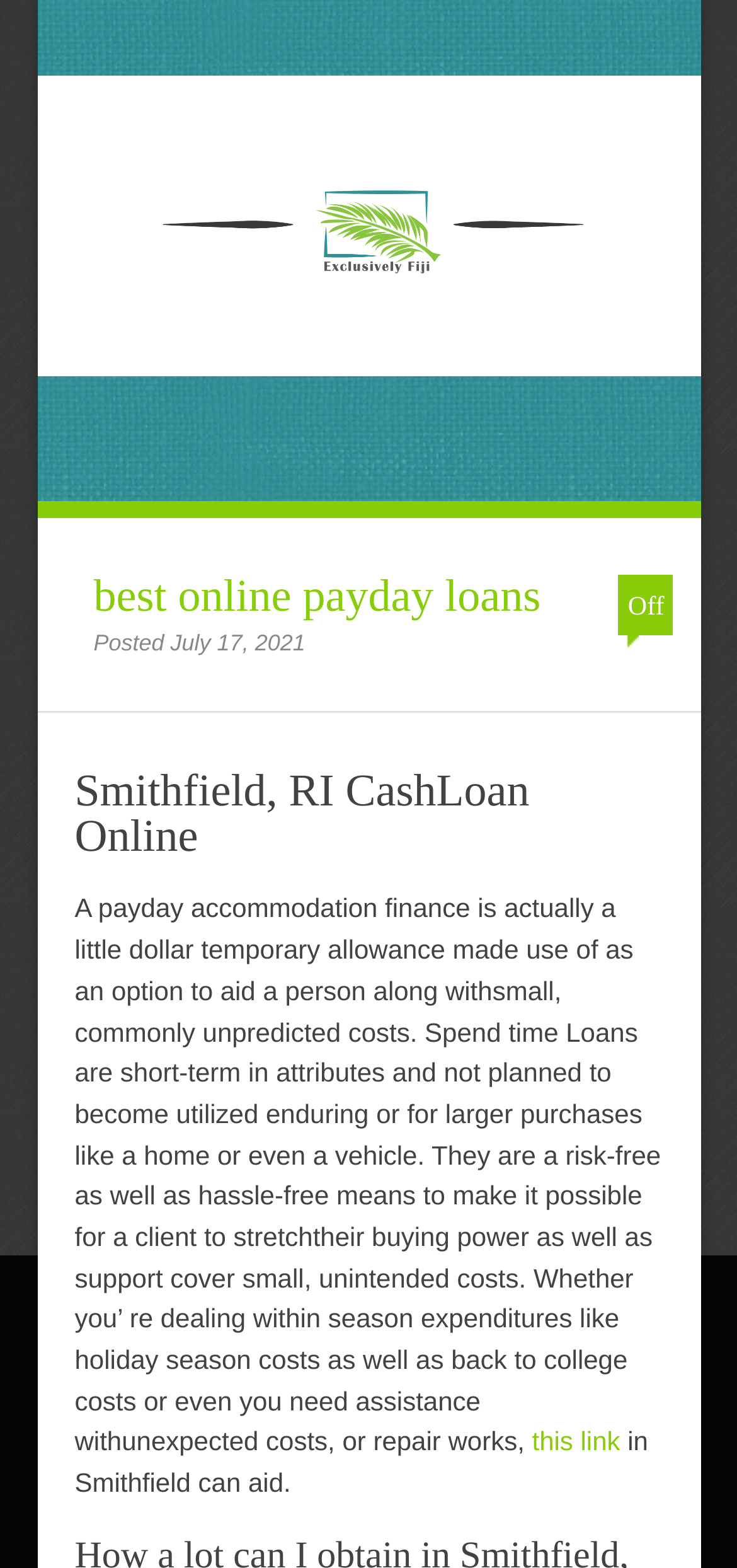What is the purpose of payday loans?
Examine the image closely and answer the question with as much detail as possible.

According to the StaticText element, payday loans are a risk-free and hassle-free means to make it possible for a client to stretch their buying power and support cover small, unintended costs, such as season expenditures like holiday season costs and back to college costs or unexpected costs, or repair works.